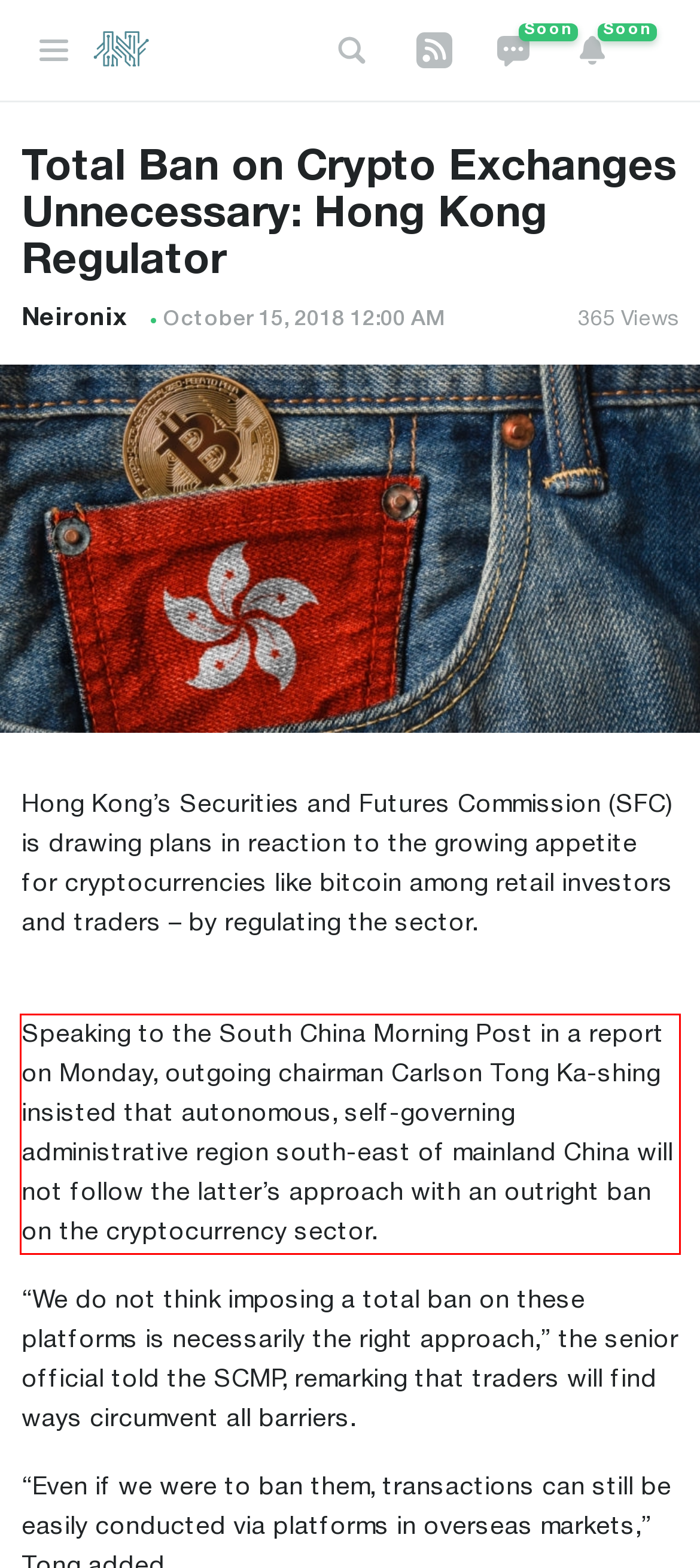You are presented with a webpage screenshot featuring a red bounding box. Perform OCR on the text inside the red bounding box and extract the content.

Speaking to the South China Morning Post in a report on Monday, outgoing chairman Carlson Tong Ka-shing insisted that autonomous, self-governing administrative region south-east of mainland China will not follow the latter’s approach with an outright ban on the cryptocurrency sector.